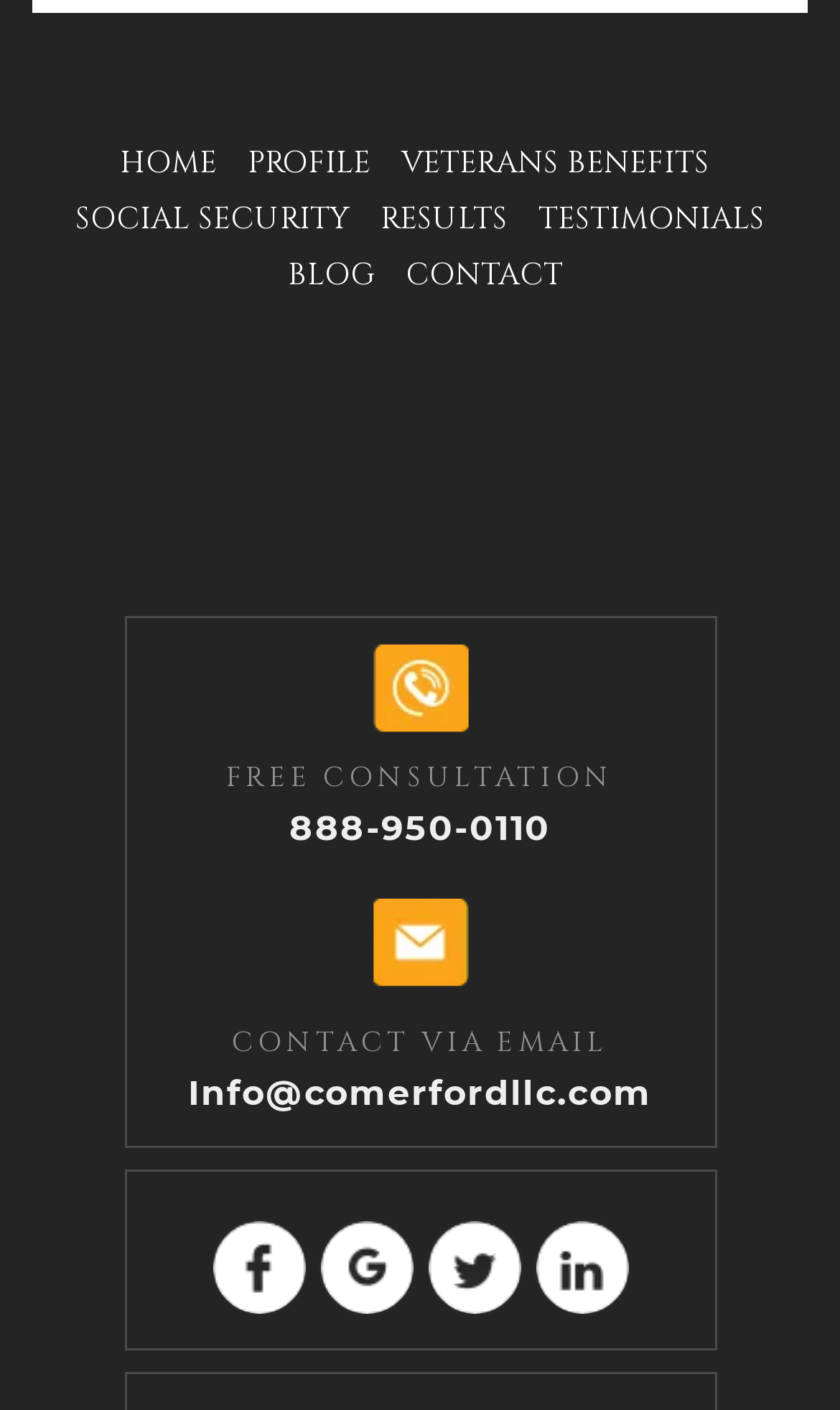Please specify the bounding box coordinates of the area that should be clicked to accomplish the following instruction: "view veterans benefits". The coordinates should consist of four float numbers between 0 and 1, i.e., [left, top, right, bottom].

[0.478, 0.093, 0.845, 0.139]